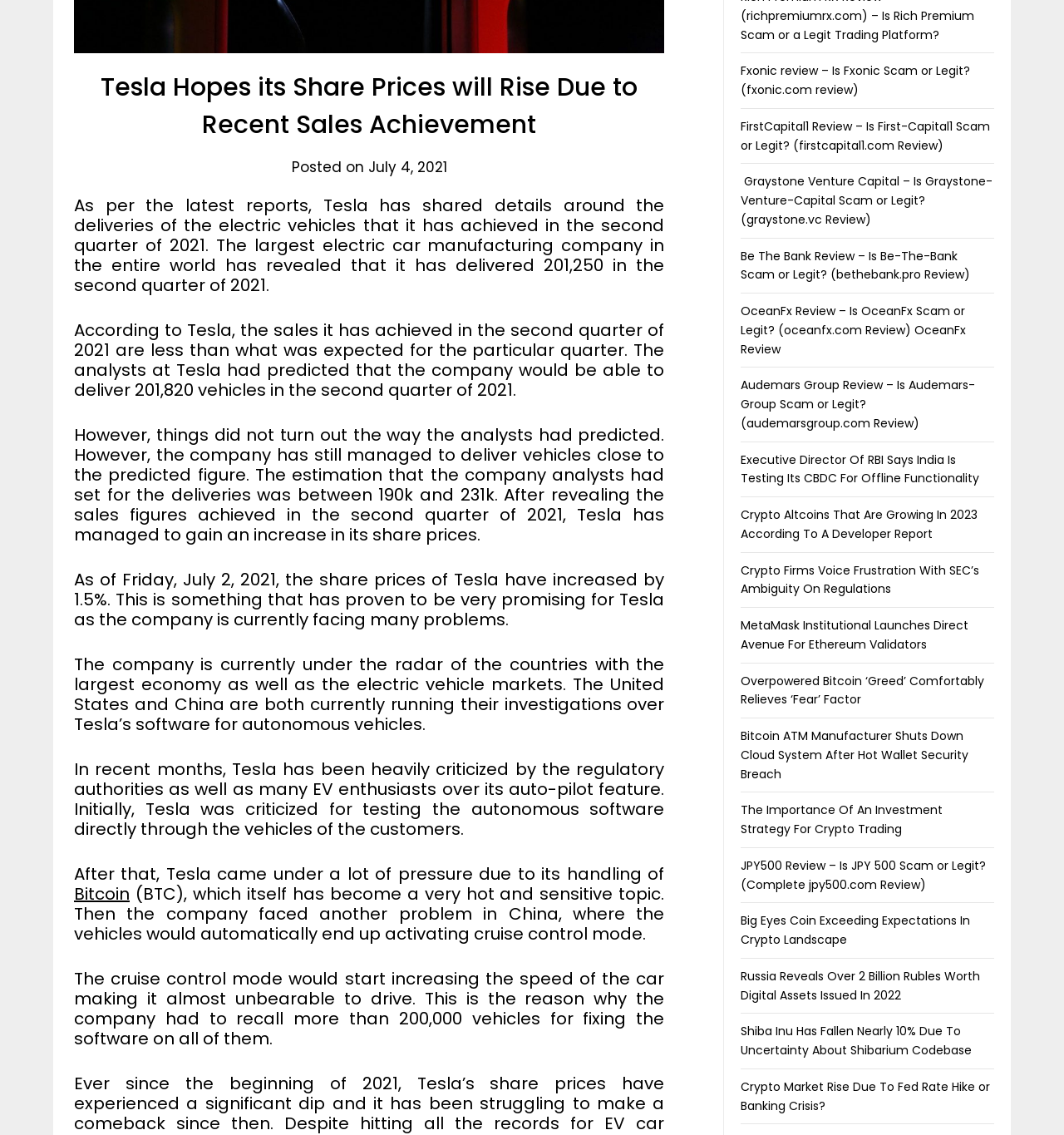Predict the bounding box coordinates of the UI element that matches this description: "Bitcoin". The coordinates should be in the format [left, top, right, bottom] with each value between 0 and 1.

[0.07, 0.778, 0.122, 0.798]